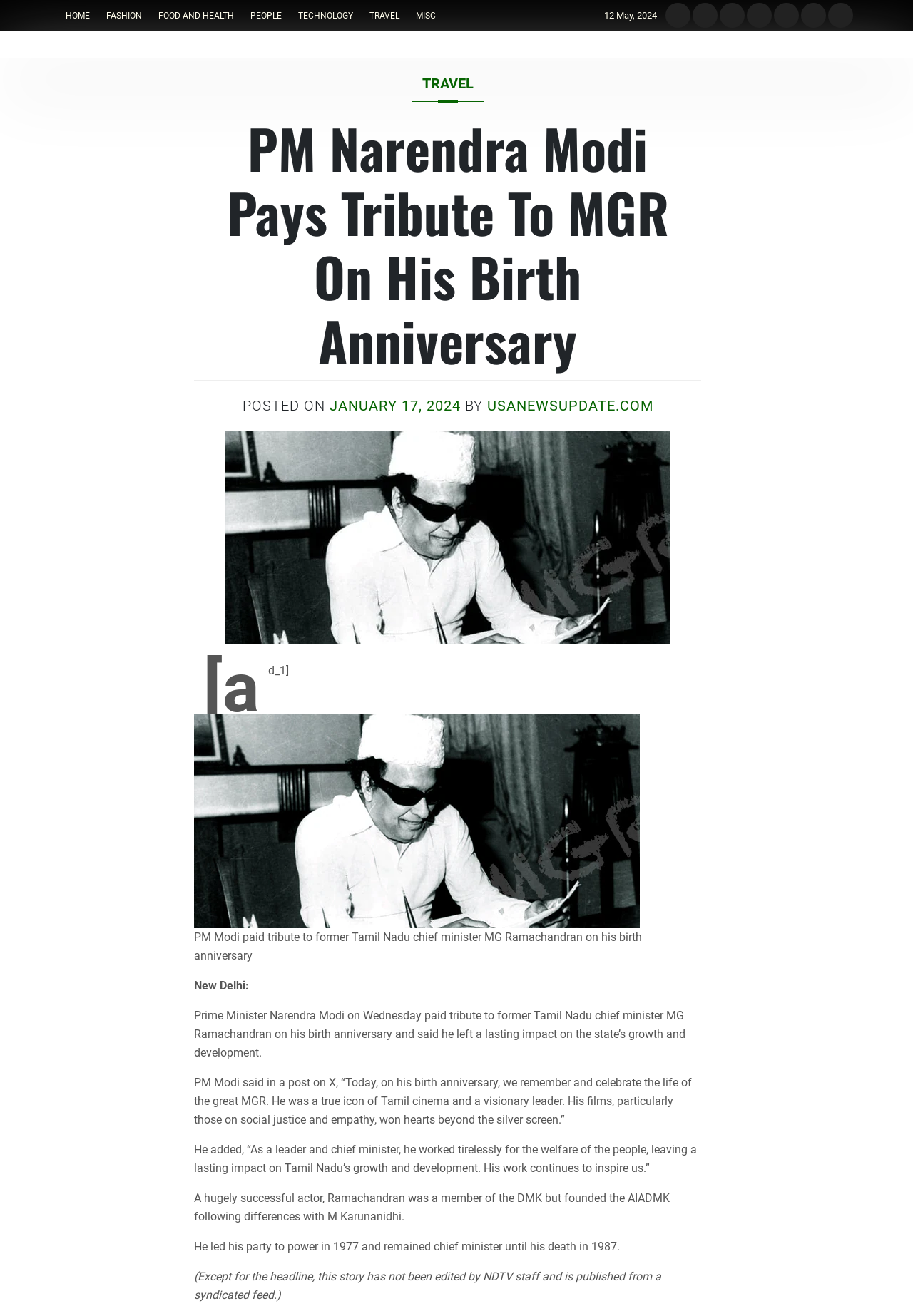What is the date of the article?
Kindly offer a detailed explanation using the data available in the image.

I found the date of the article by looking at the text 'POSTED ON' followed by 'JANUARY 17, 2024' in the article header section.